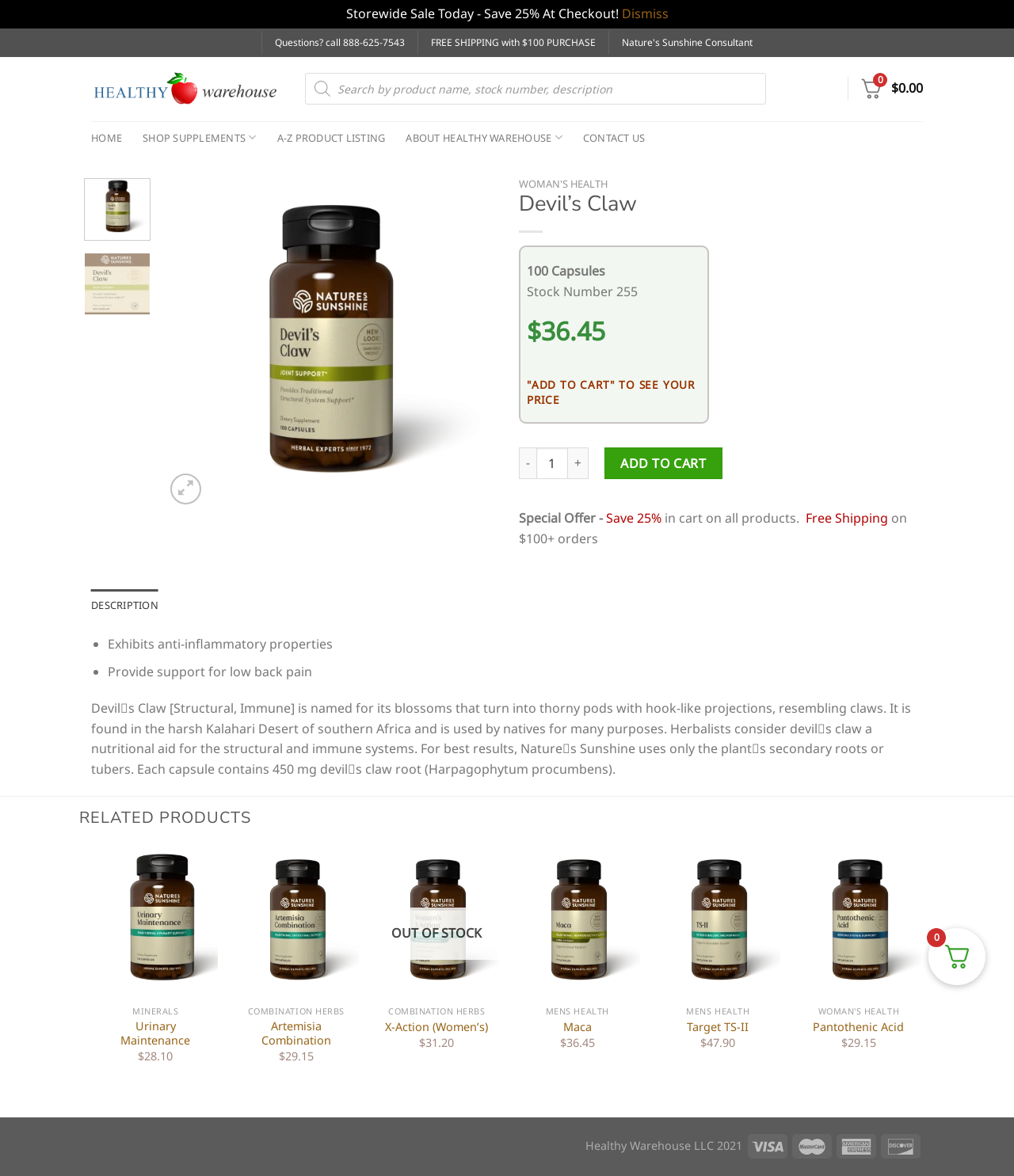For the following element description, predict the bounding box coordinates in the format (top-left x, top-left y, bottom-right x, bottom-right y). All values should be floating point numbers between 0 and 1. Description: Home

[0.09, 0.105, 0.12, 0.129]